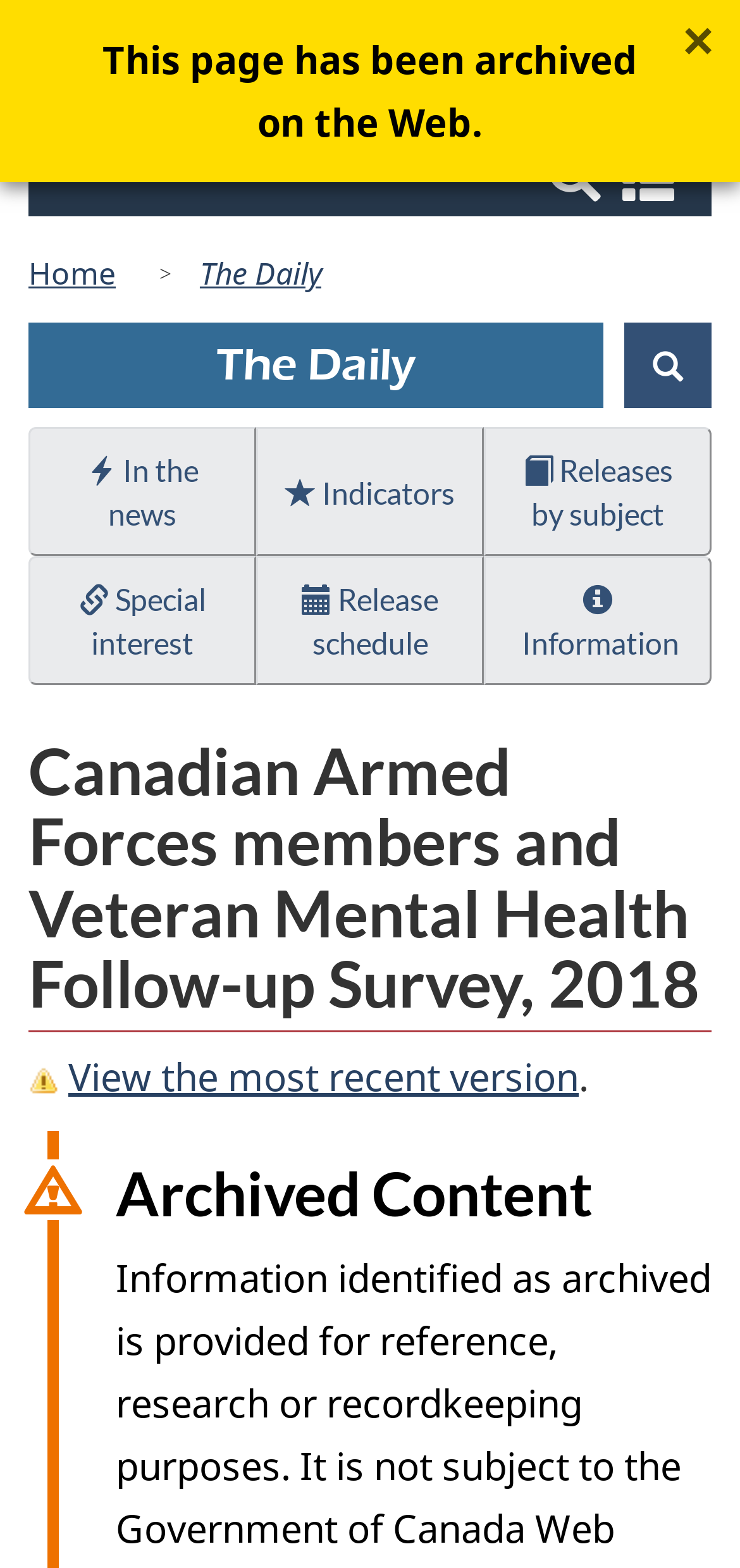Describe all the visual and textual components of the webpage comprehensively.

The webpage is about the Canadian Armed Forces members and Veteran Mental Health Follow-up Survey, 2018. At the top, there are two links, "Skip to main content" and "Switch to basic HTML version", positioned side by side, taking up about half of the screen width. Below them, there is a link to "Statistics Canada / Statistique Canada" with an accompanying image of the Statistics Canada logo.

To the right of the Statistics Canada link, there is a heading "Search and menus" followed by a search button with a magnifying glass icon. Below the search button, there are three links: "Home", "The Daily", and a layout table with a vertical line separator and a search button.

The main content of the webpage is divided into three sections. The first section has three links: "In the news", "Indicators", and "Releases by subject". The second section has three more links: "Special interest", "Release schedule", and "Information". The third section has a heading "Canadian Armed Forces members and Veteran Mental Health Follow-up Survey, 2018" followed by a warning image, a link to "View the most recent version", and a period symbol.

Below the main content, there is a section with a heading "Archived Content" and a subheading "Archived". This section also contains a link to a webpage that has been archived on the Web. At the top right corner of the screen, there is a close overlay button.